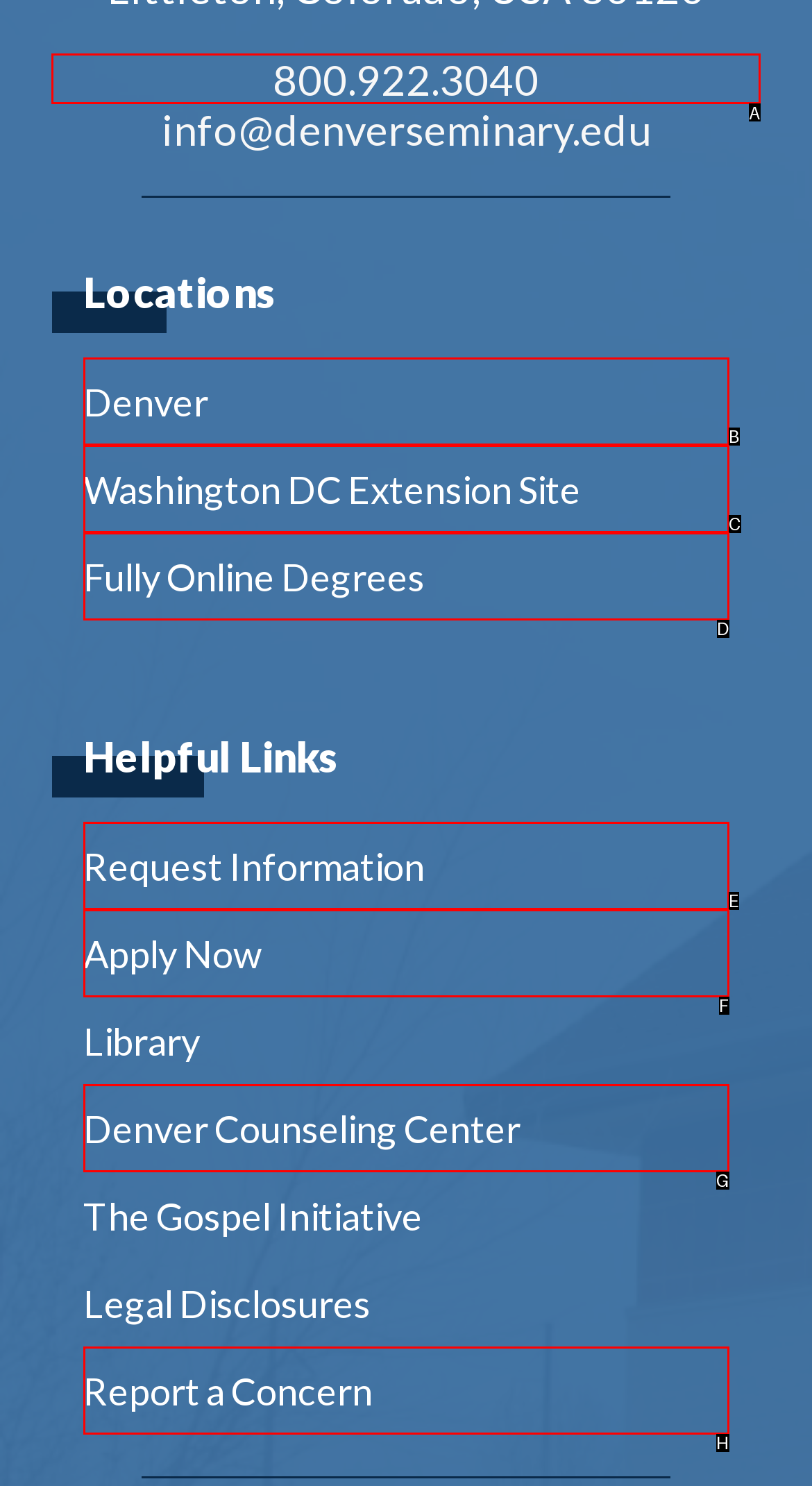Choose the HTML element you need to click to achieve the following task: Call the phone number
Respond with the letter of the selected option from the given choices directly.

A